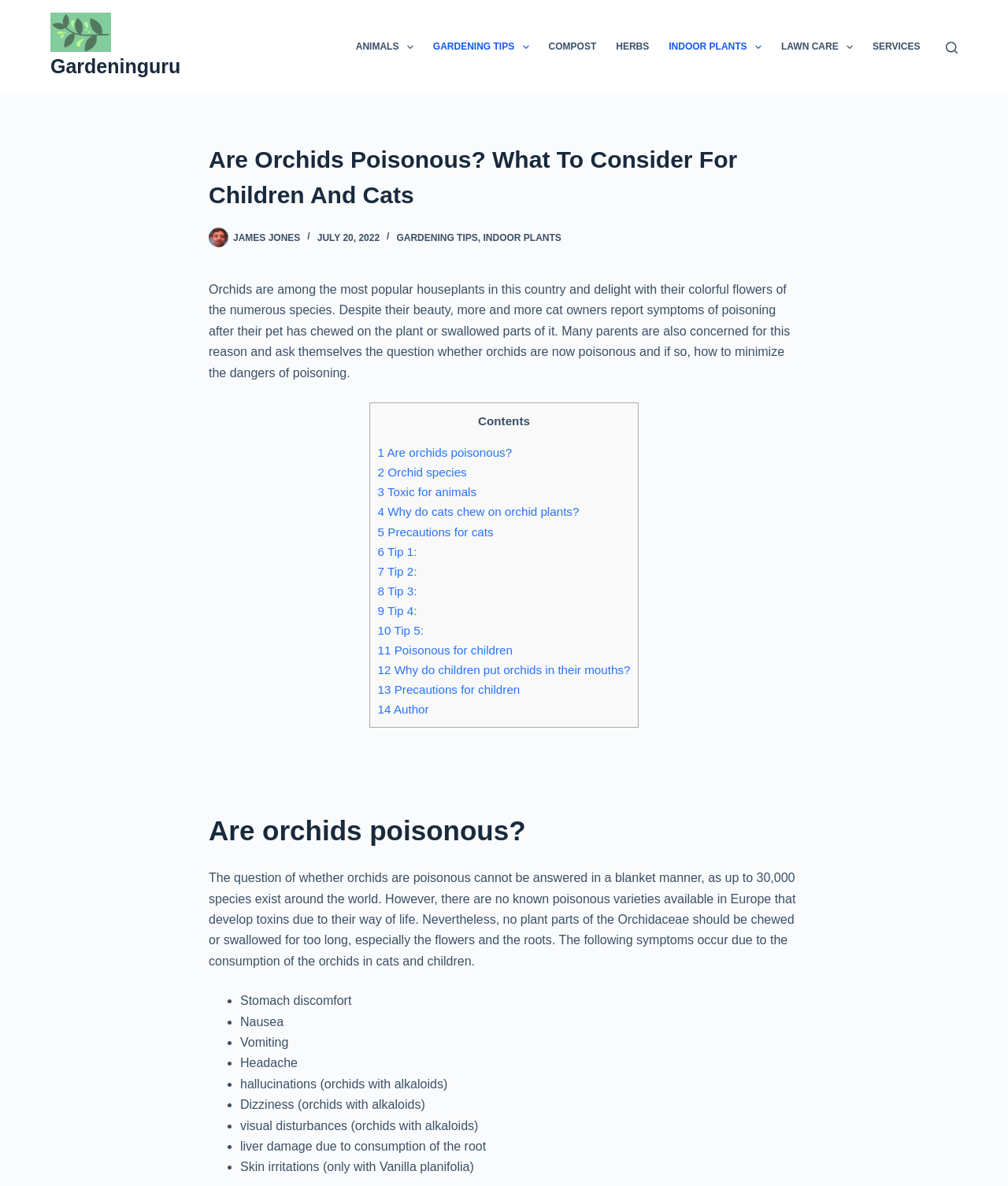Given the element description "All articles" in the screenshot, predict the bounding box coordinates of that UI element.

None